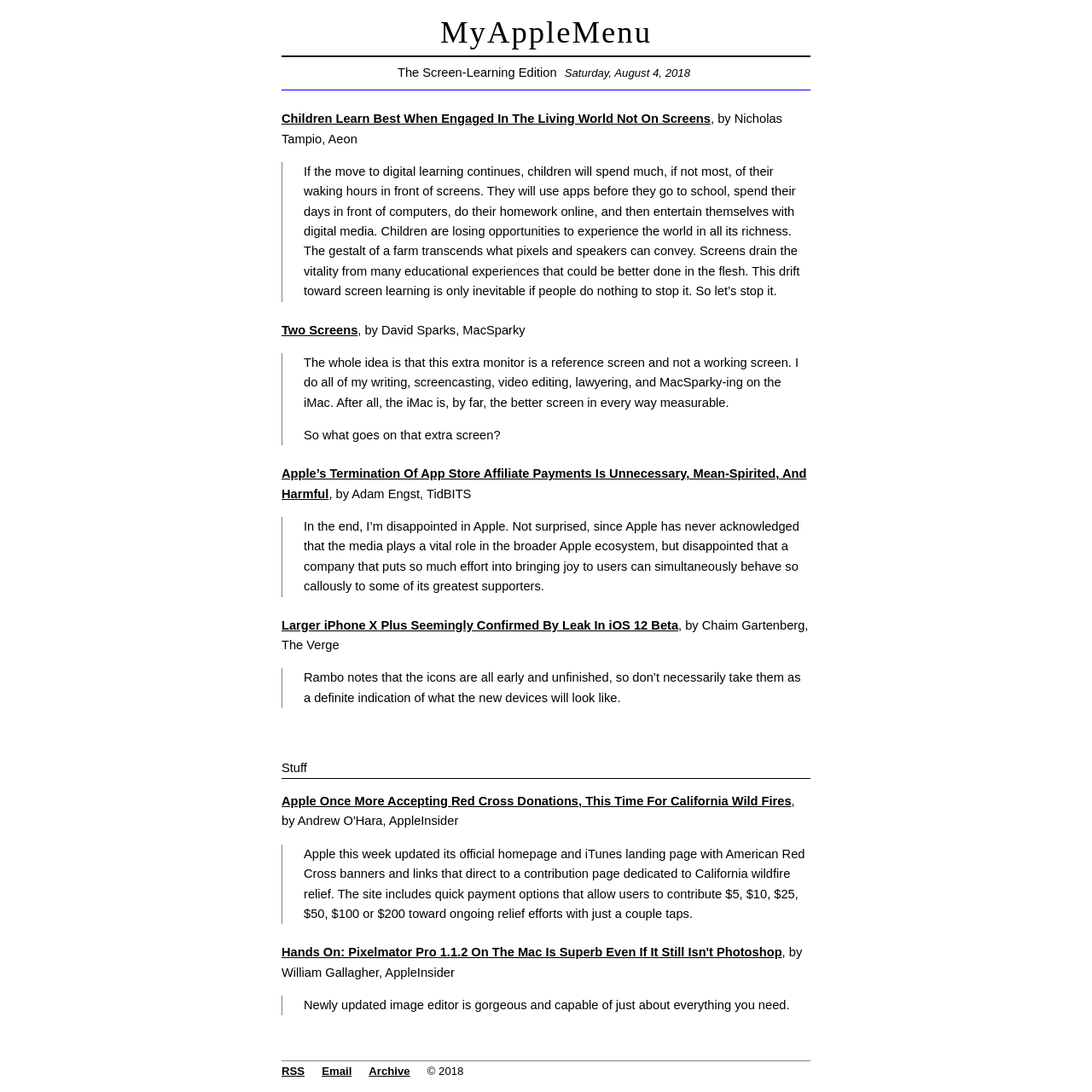Articulate a detailed summary of the webpage's content and design.

The webpage is titled "MyAppleMenu" and appears to be a news aggregator or blog focused on Apple-related topics. At the top, there is a large heading with the title "MyAppleMenu" and a link with the same text. Below this, there is a series of headings and blockquotes, each containing a news article or blog post.

The first article is titled "The Screen-Learning Edition Saturday, August 4, 2018" and has a link to the full article. Below this, there is a blockquote with a lengthy passage of text discussing the drawbacks of screen-based learning for children.

The next article is titled "Two Screens, by David Sparks, MacSparky" and has a link to the full article. This is followed by another blockquote with a passage of text discussing the use of multiple screens for work and reference.

The webpage continues in this format, with each article or blog post separated by a heading and containing a link to the full article. The topics covered include Apple's termination of App Store affiliate payments, the potential release of a larger iPhone X Plus, and Apple's acceptance of Red Cross donations for California wildfire relief.

At the bottom of the page, there are three links to "RSS", "Email", and "Archive", as well as a copyright notice for 2018. Overall, the webpage appears to be a curated collection of Apple-related news and blog posts.